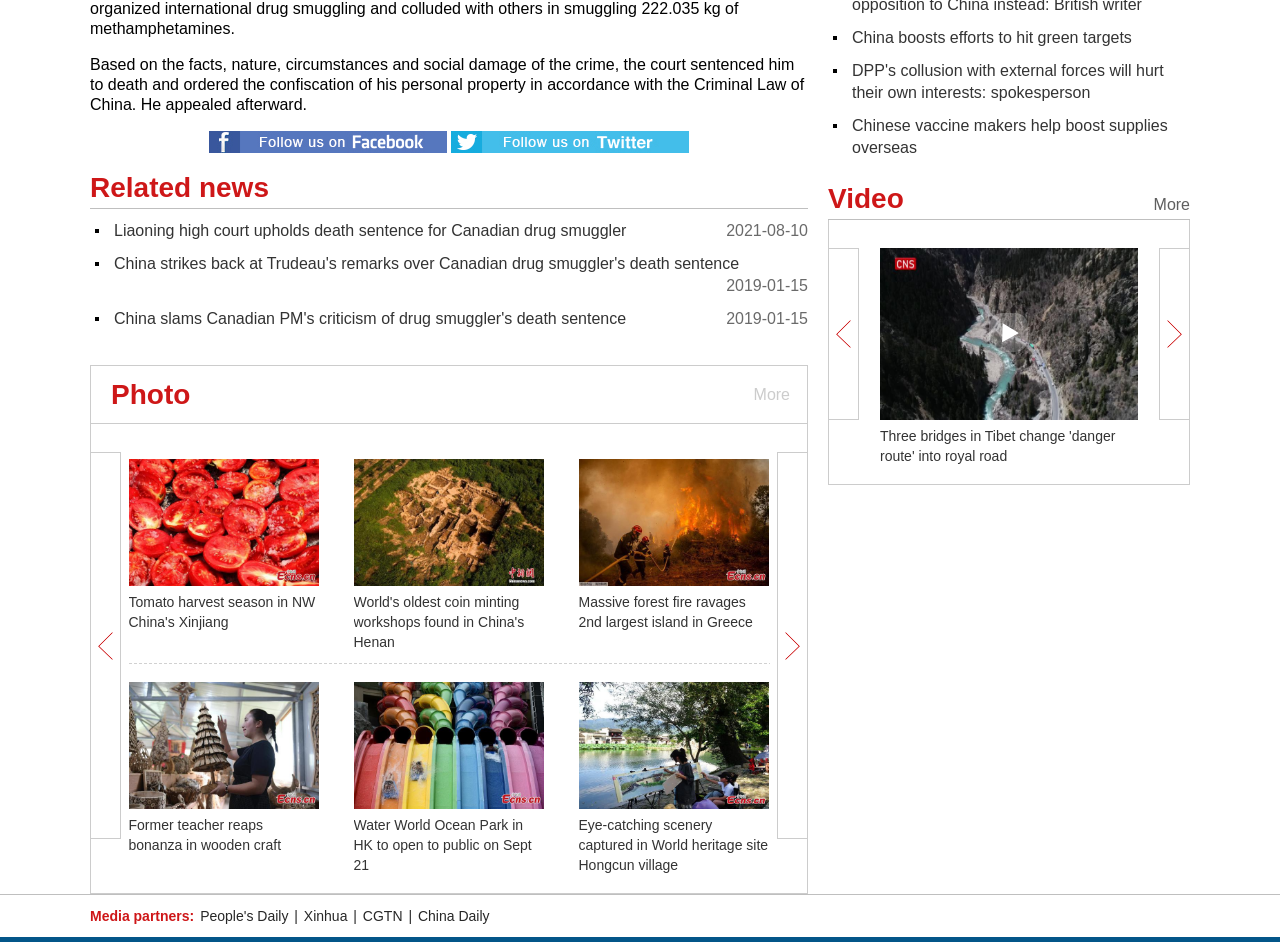Predict the bounding box coordinates for the UI element described as: "More". The coordinates should be four float numbers between 0 and 1, presented as [left, top, right, bottom].

[0.901, 0.195, 0.93, 0.234]